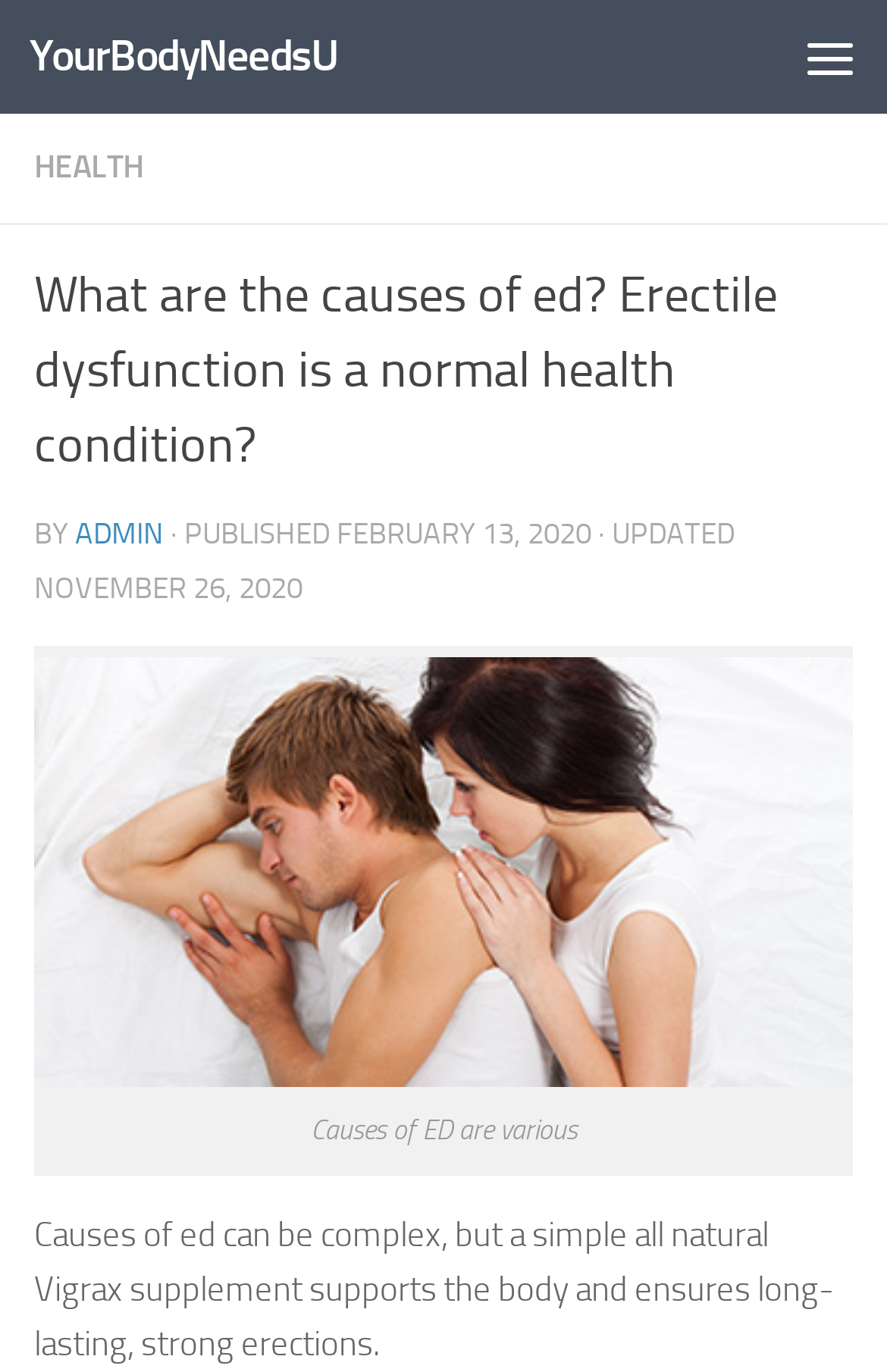What is the topic of the article?
Please give a detailed and thorough answer to the question, covering all relevant points.

Based on the webpage content, the topic of the article is erectile dysfunction, which is evident from the heading 'What are the causes of ed? Erectile dysfunction is a normal health condition?' and the text 'Causes of ED are various'.